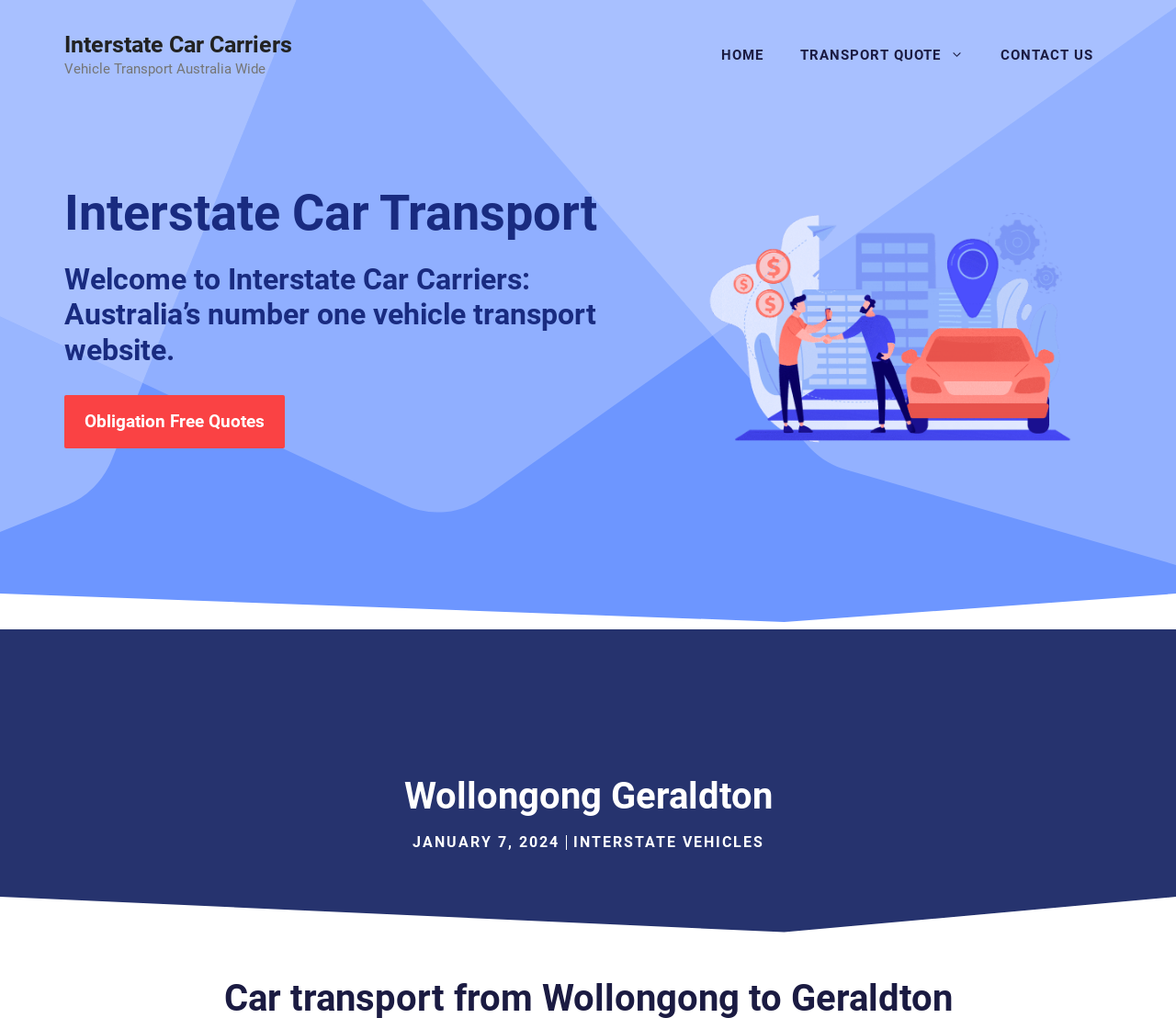Find the bounding box coordinates corresponding to the UI element with the description: "Home". The coordinates should be formatted as [left, top, right, bottom], with values as floats between 0 and 1.

[0.598, 0.027, 0.665, 0.081]